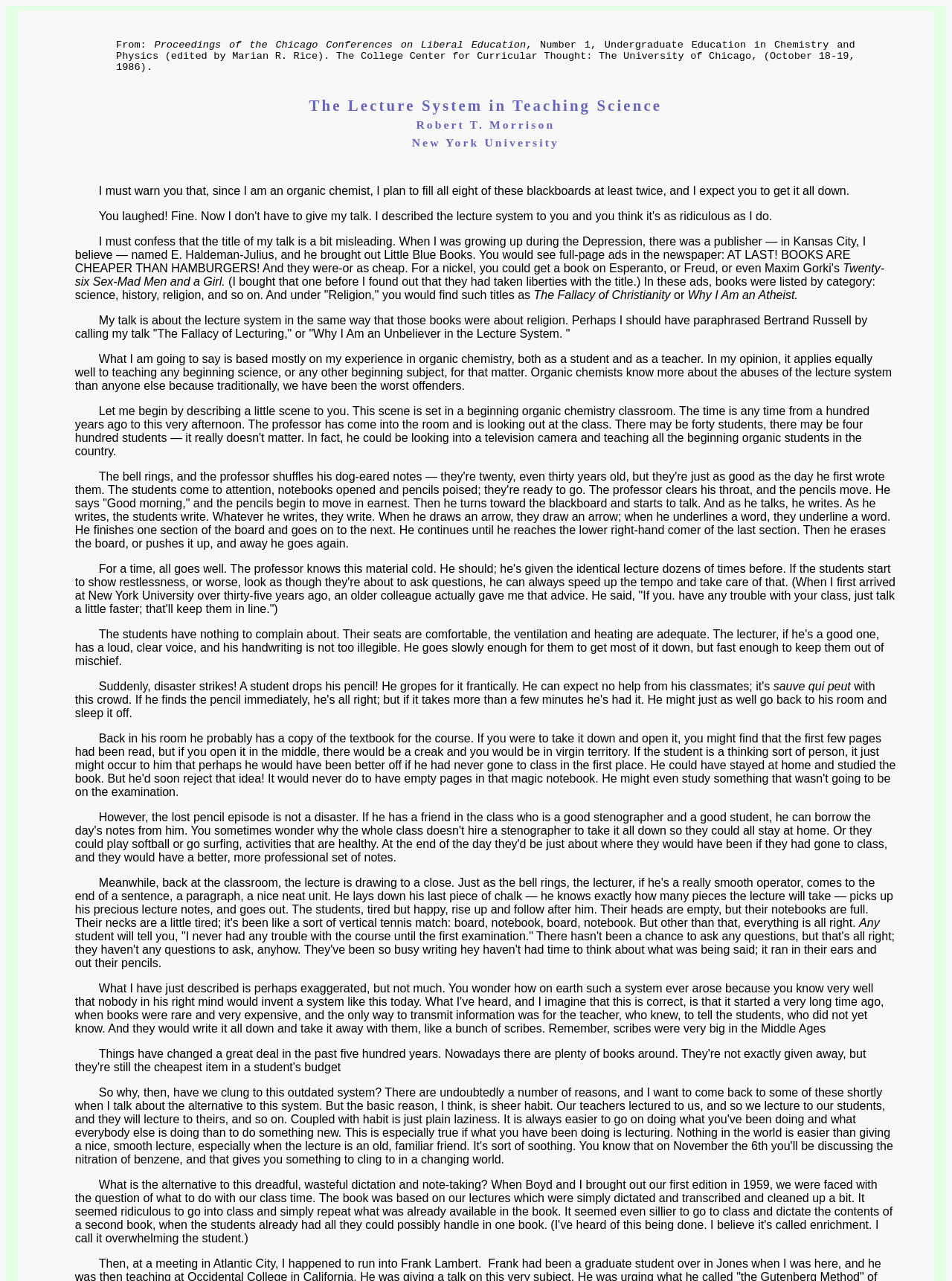Who is the author of this lecture?
Answer with a single word or phrase, using the screenshot for reference.

Robert T. Morrison